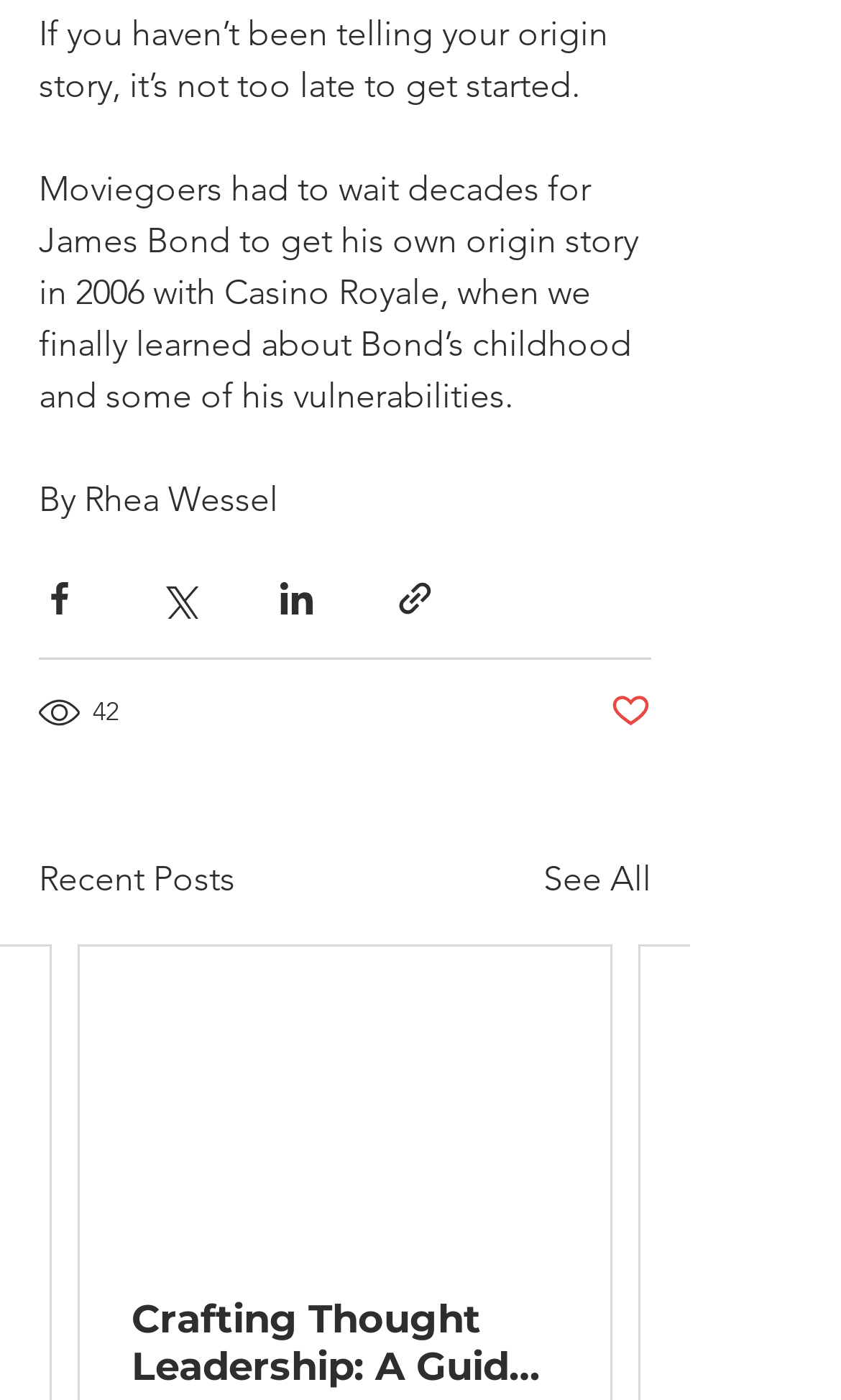Identify the bounding box coordinates of the part that should be clicked to carry out this instruction: "Share via Facebook".

[0.046, 0.412, 0.095, 0.442]